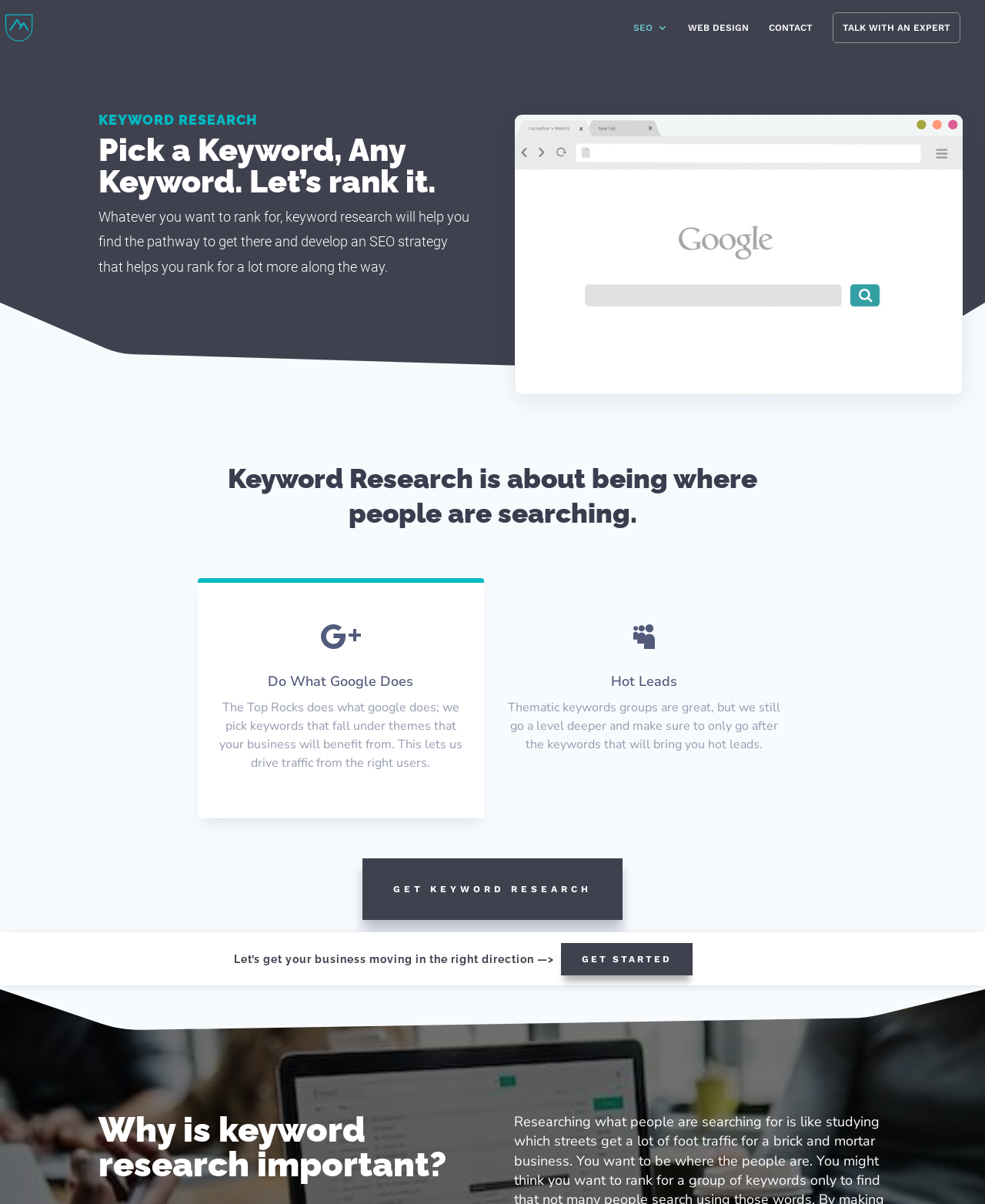Extract the bounding box coordinates for the described element: "TALK WITH AN EXPERT". The coordinates should be represented as four float numbers between 0 and 1: [left, top, right, bottom].

[0.845, 0.01, 0.975, 0.036]